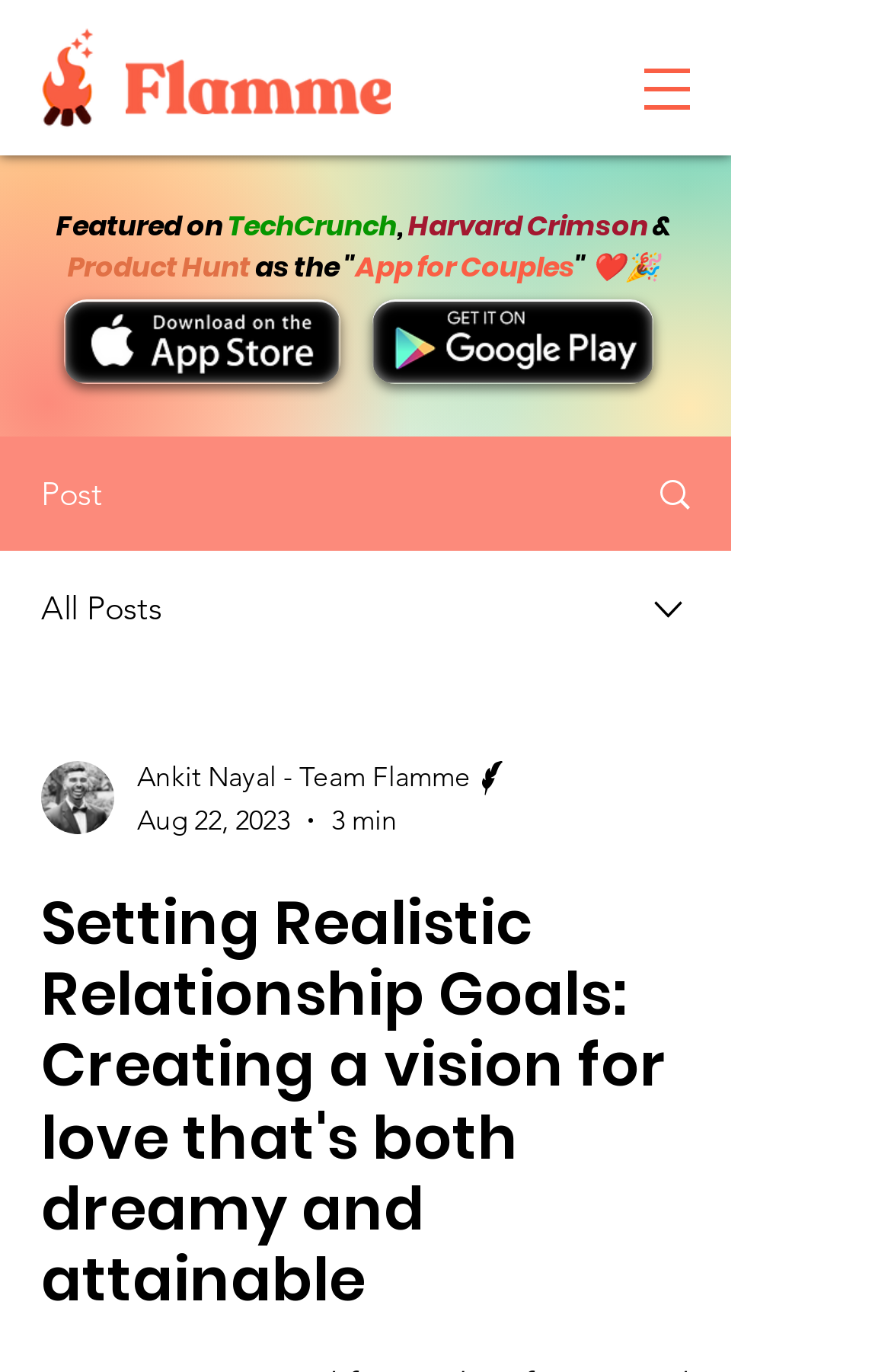Who wrote the post?
Please provide a single word or phrase as your answer based on the image.

Ankit Nayal